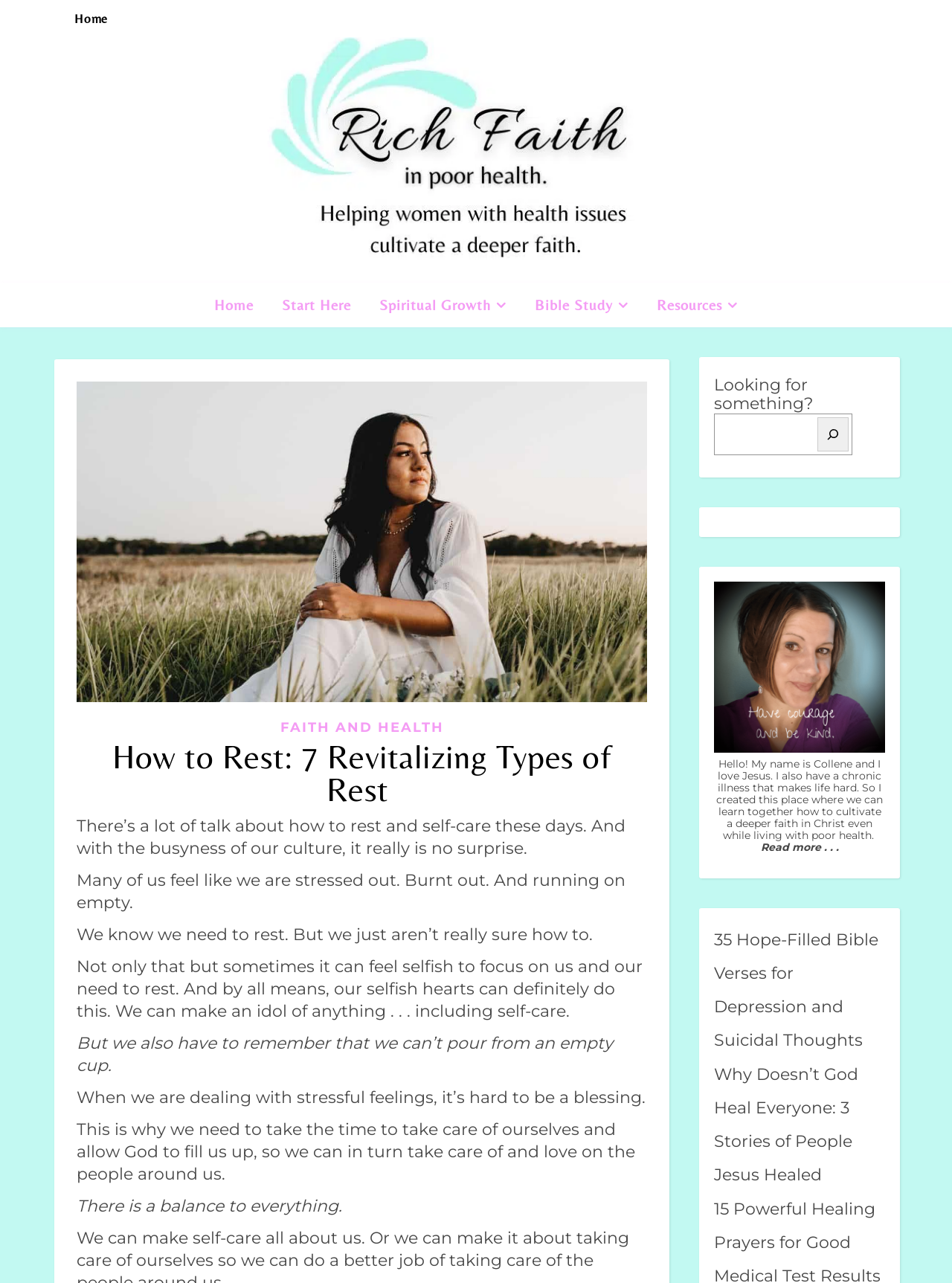Determine the bounding box coordinates of the element that should be clicked to execute the following command: "Search for something".

[0.75, 0.293, 0.895, 0.355]